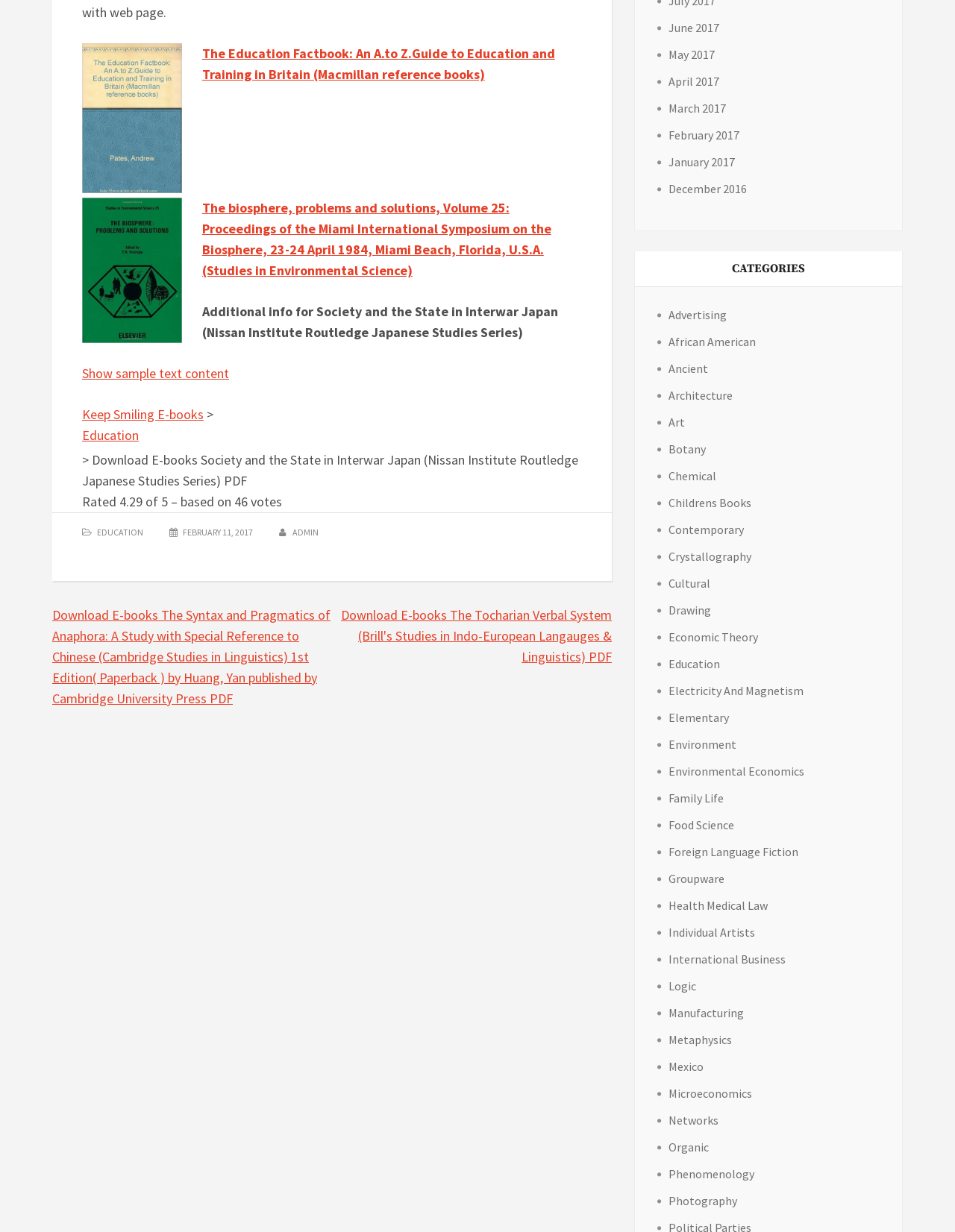Respond with a single word or phrase:
How many e-book links are available on this webpage?

5